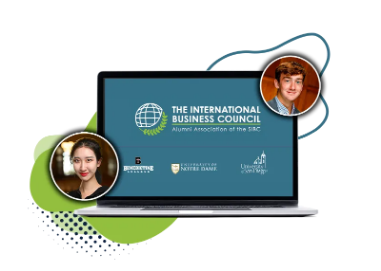Using the information in the image, give a detailed answer to the following question: What do the two circular portraits surrounding the laptop represent?

The two circular portraits surrounding the laptop represent diverse members of the council, symbolizing the vibrant online community of alumni and the collaboration and networking opportunities available within this professional group.